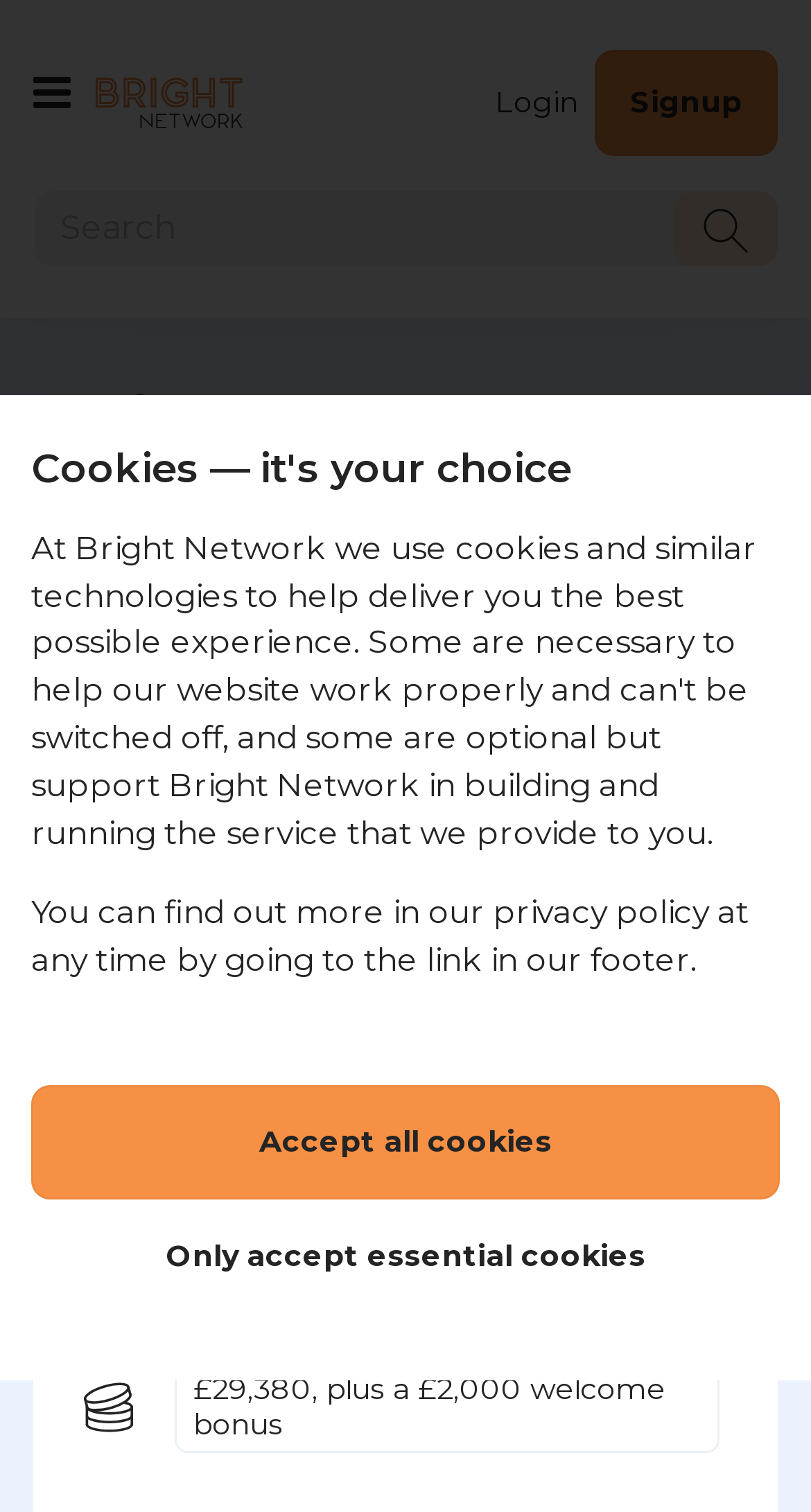Determine the bounding box coordinates of the clickable element to achieve the following action: 'Search for a job'. Provide the coordinates as four float values between 0 and 1, formatted as [left, top, right, bottom].

[0.041, 0.125, 0.959, 0.177]